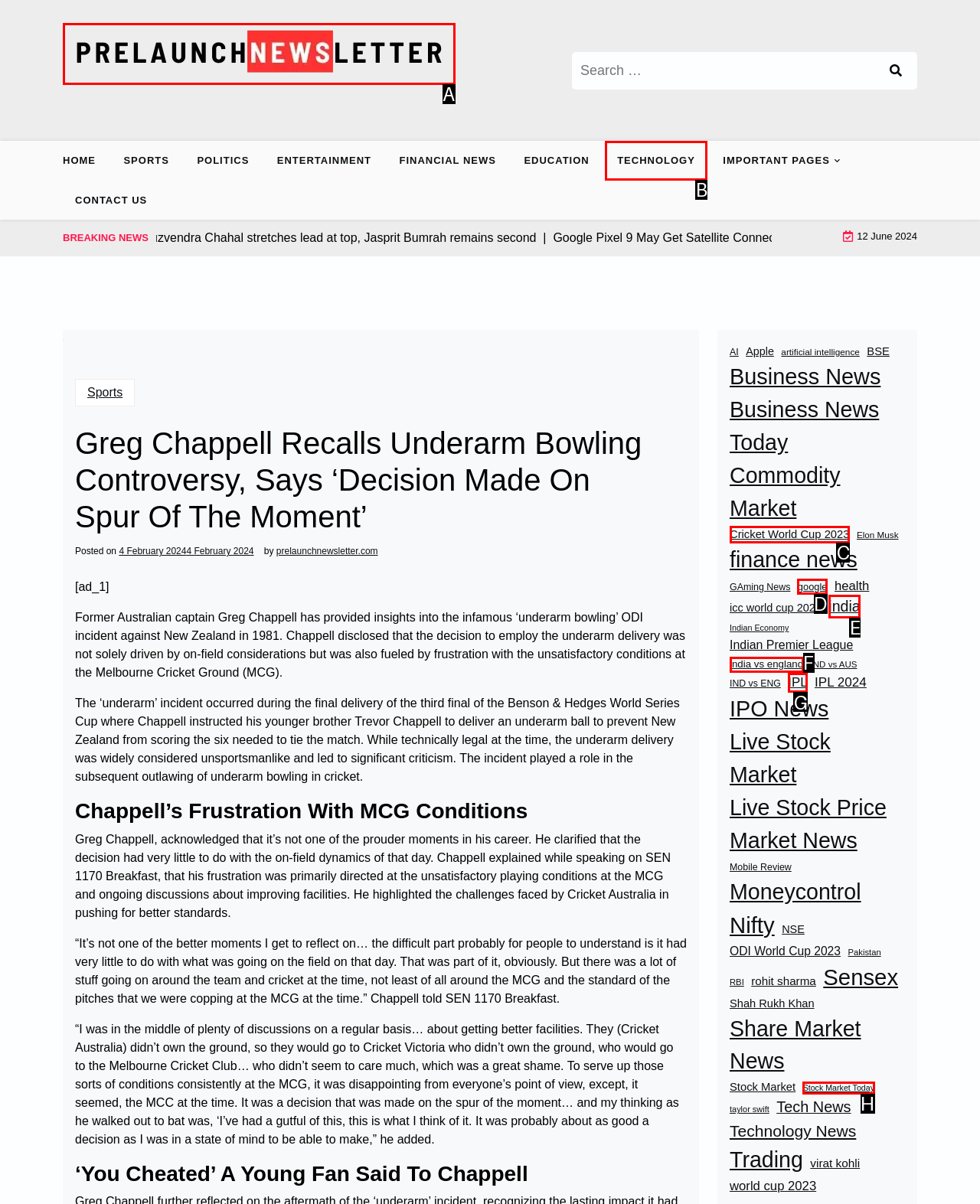Determine the appropriate lettered choice for the task: Explore the Cricket World Cup 2023 news. Reply with the correct letter.

C